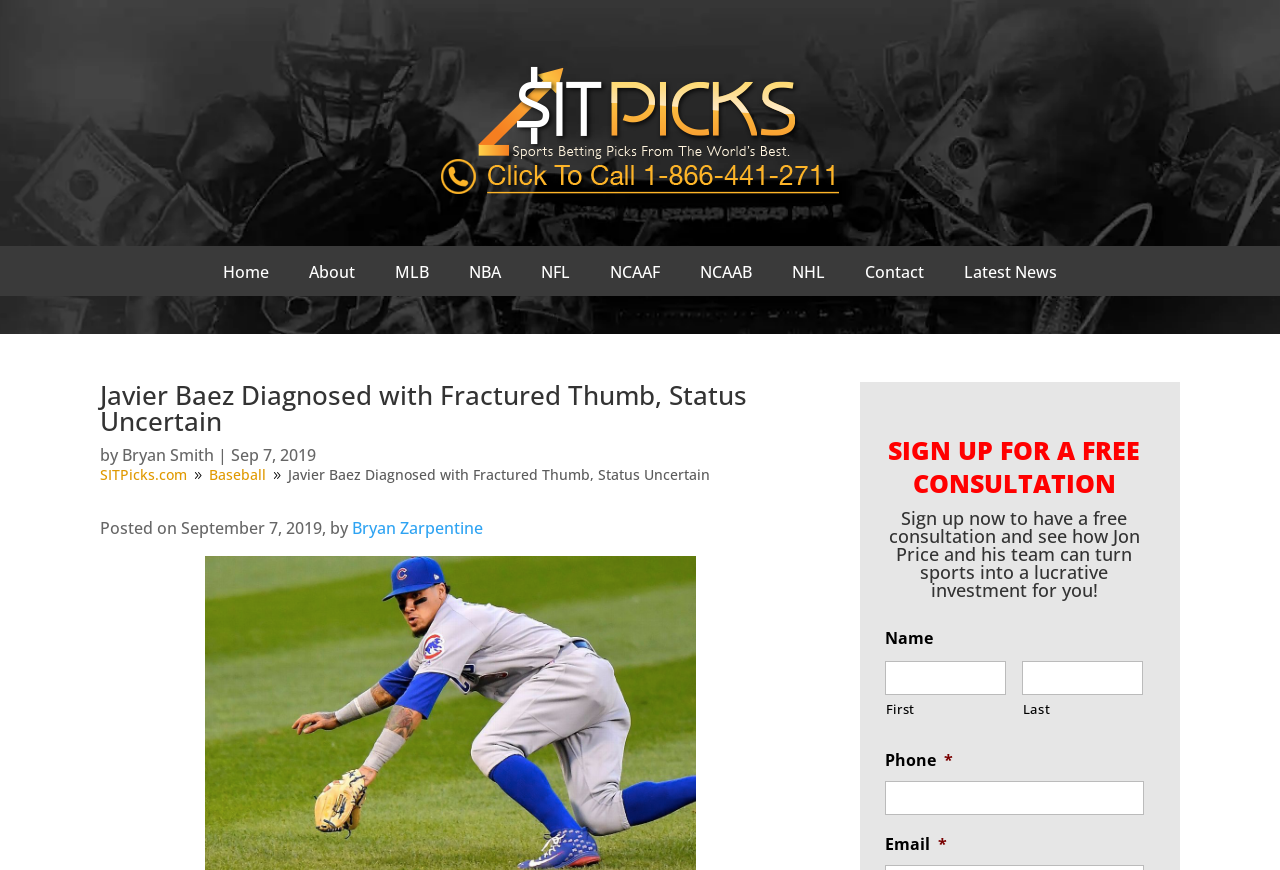Determine the bounding box for the UI element that matches this description: "parent_node: First name="input_2.3"".

[0.691, 0.76, 0.786, 0.799]